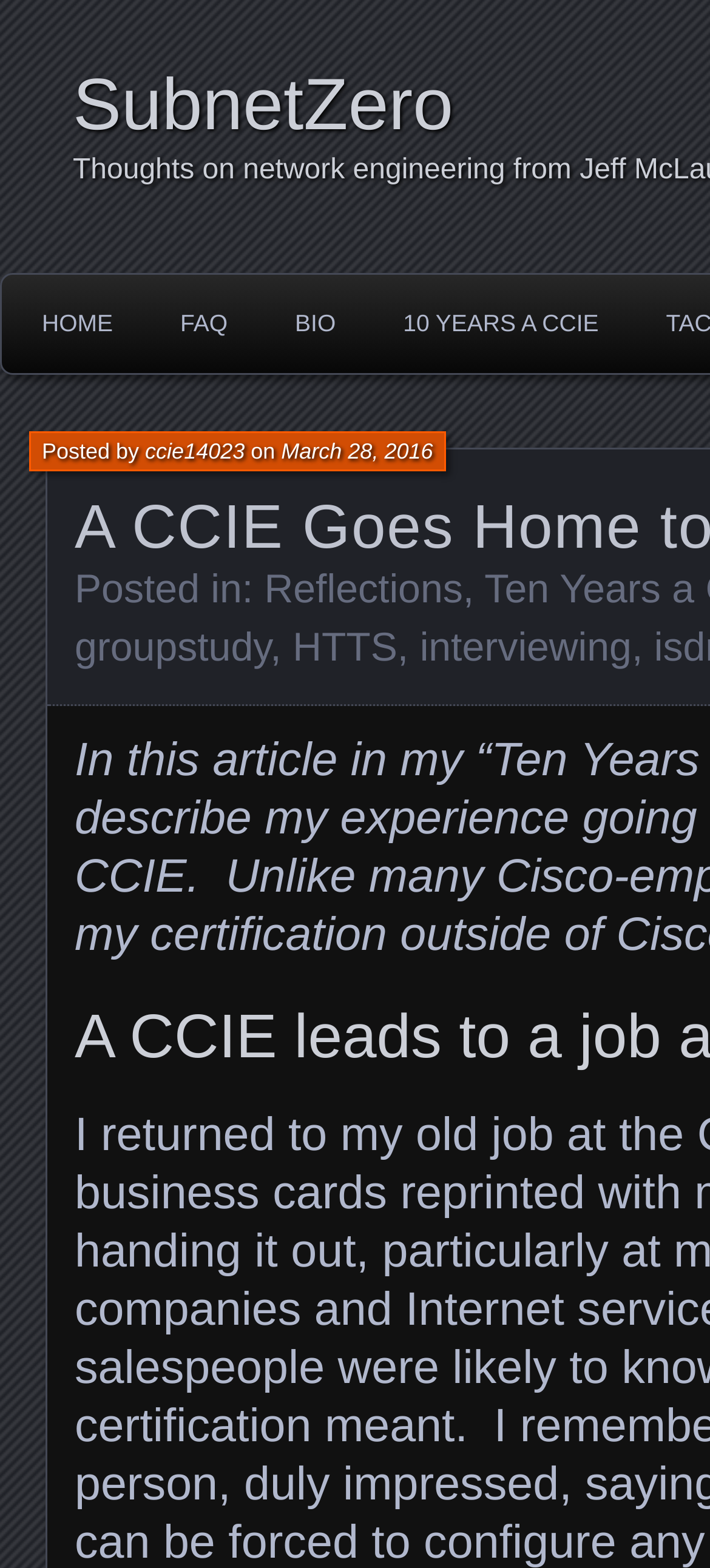What is the first menu item?
Your answer should be a single word or phrase derived from the screenshot.

HOME